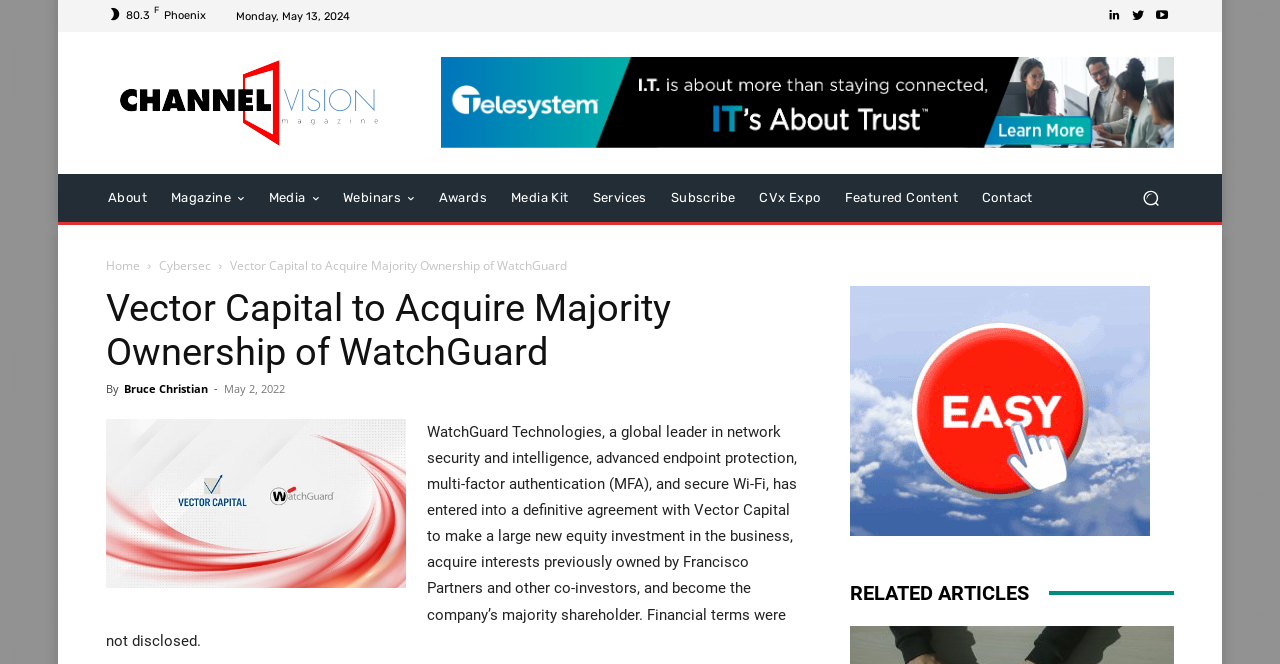Determine the bounding box coordinates for the clickable element required to fulfill the instruction: "Click on the 'Converter' link". Provide the coordinates as four float numbers between 0 and 1, i.e., [left, top, right, bottom].

None